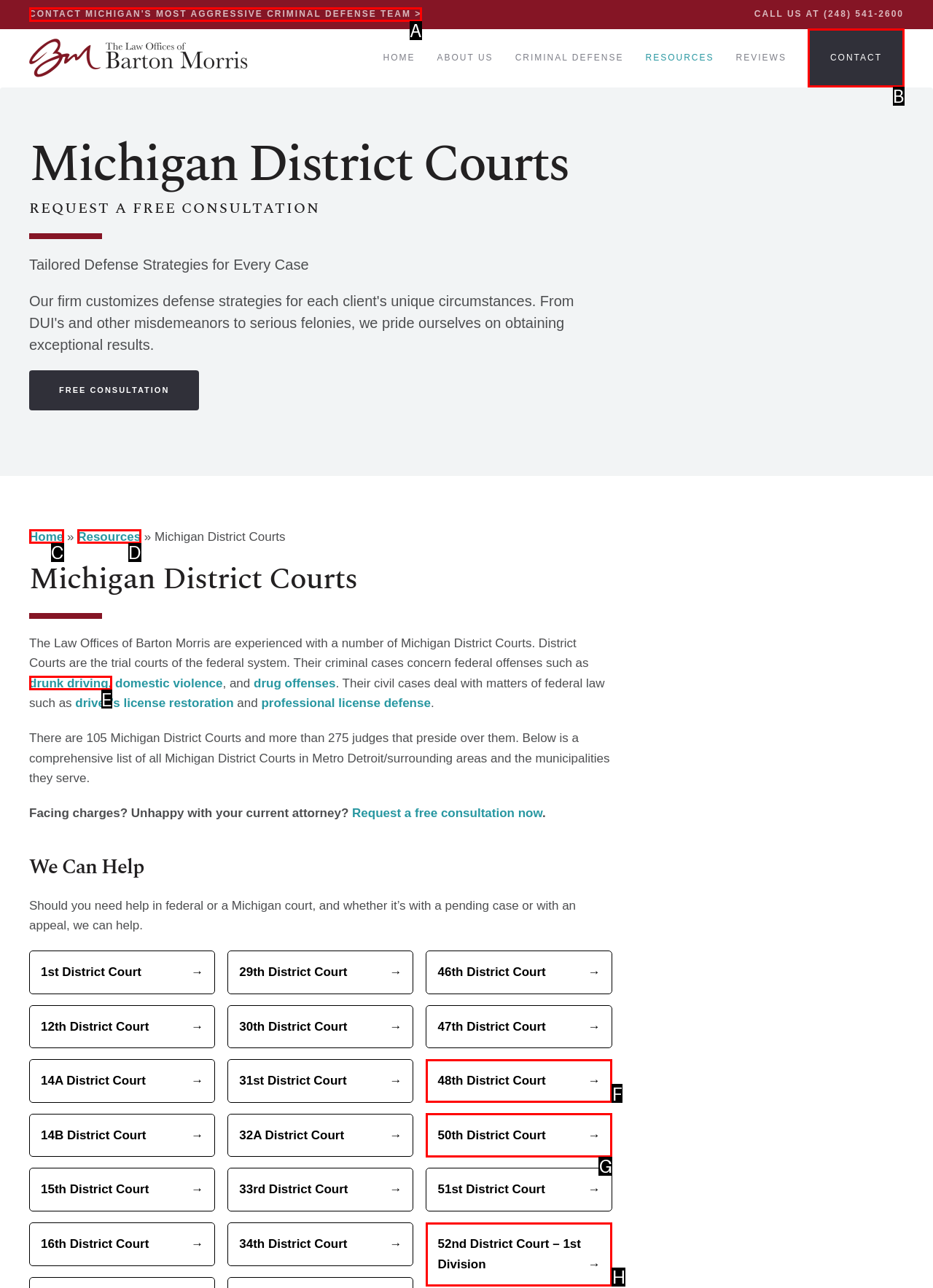Based on the element description: drunk driving,, choose the best matching option. Provide the letter of the option directly.

E